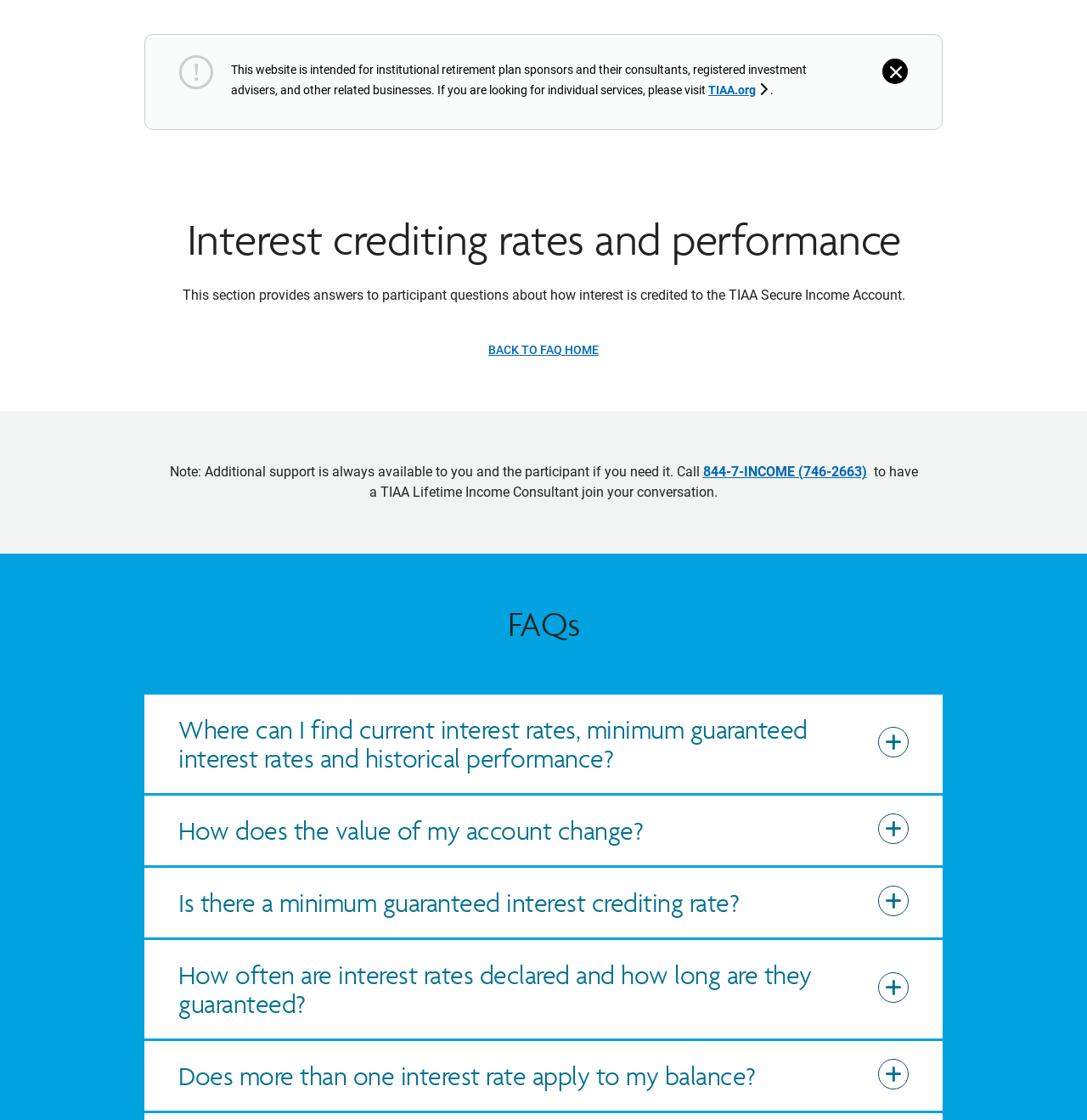What is the purpose of this website?
Answer the question in a detailed and comprehensive manner.

Based on the text 'This website is intended for institutional retirement plan sponsors and their consultants, registered investment advisers, and other related businesses.', it can be inferred that the purpose of this website is to provide information and services to institutional retirement plan sponsors.